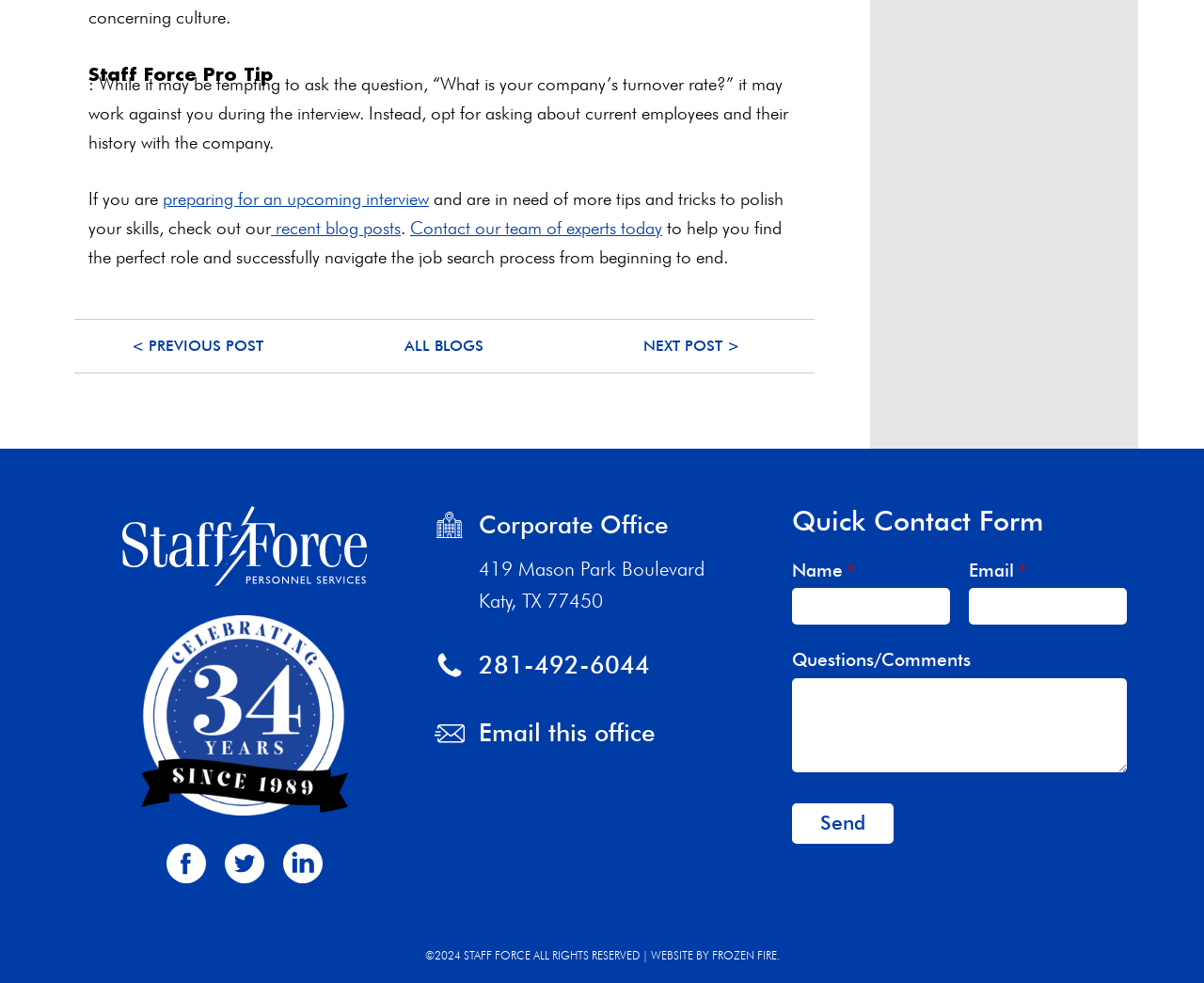Based on the element description: "name="quform_1_6"", identify the bounding box coordinates for this UI element. The coordinates must be four float numbers between 0 and 1, listed as [left, top, right, bottom].

[0.658, 0.598, 0.789, 0.635]